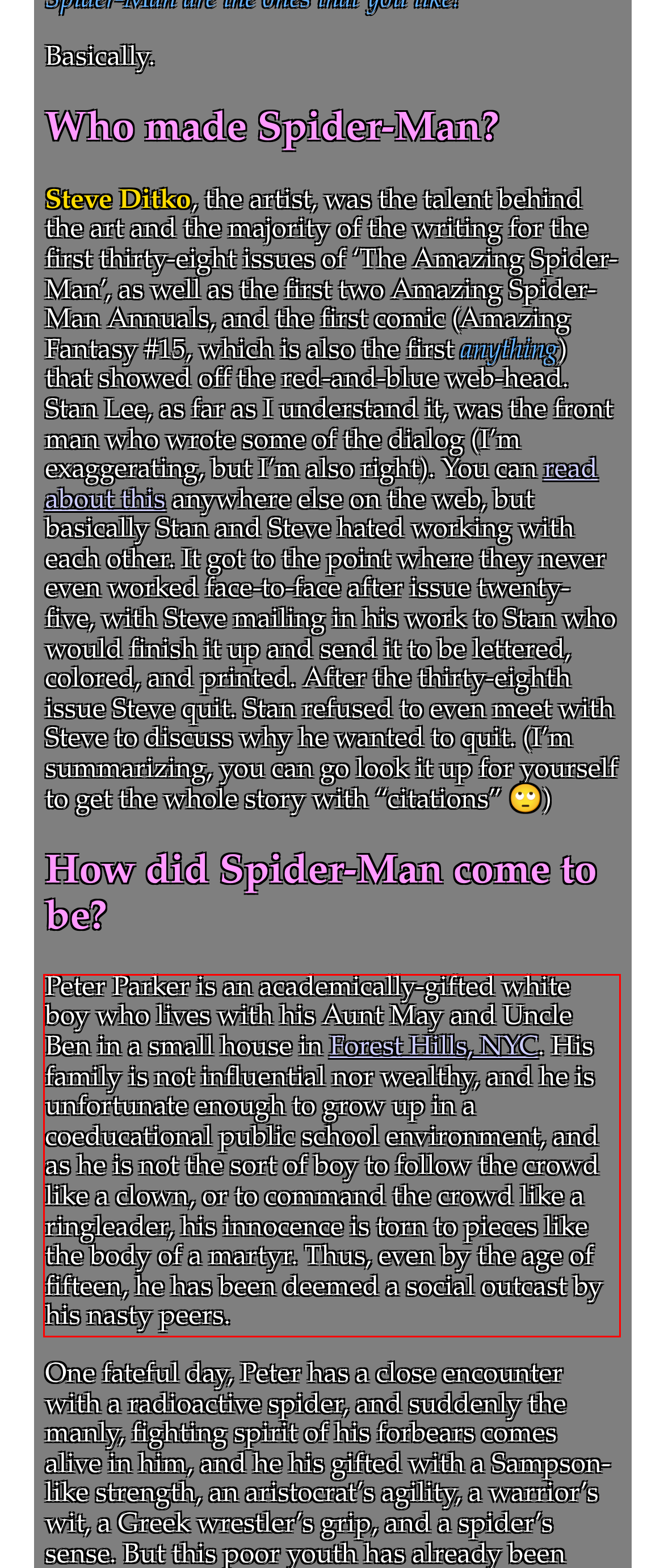Look at the provided screenshot of the webpage and perform OCR on the text within the red bounding box.

Peter Parker is an academically-gifted white boy who lives with his Aunt May and Uncle Ben in a small house in Forest Hills, NYC. His family is not influential nor wealthy, and he is unfortunate enough to grow up in a coeducational public school environment, and as he is not the sort of boy to follow the crowd like a clown, or to command the crowd like a ringleader, his innocence is torn to pieces like the body of a martyr. Thus, even by the age of fifteen, he has been deemed a social outcast by his nasty peers.